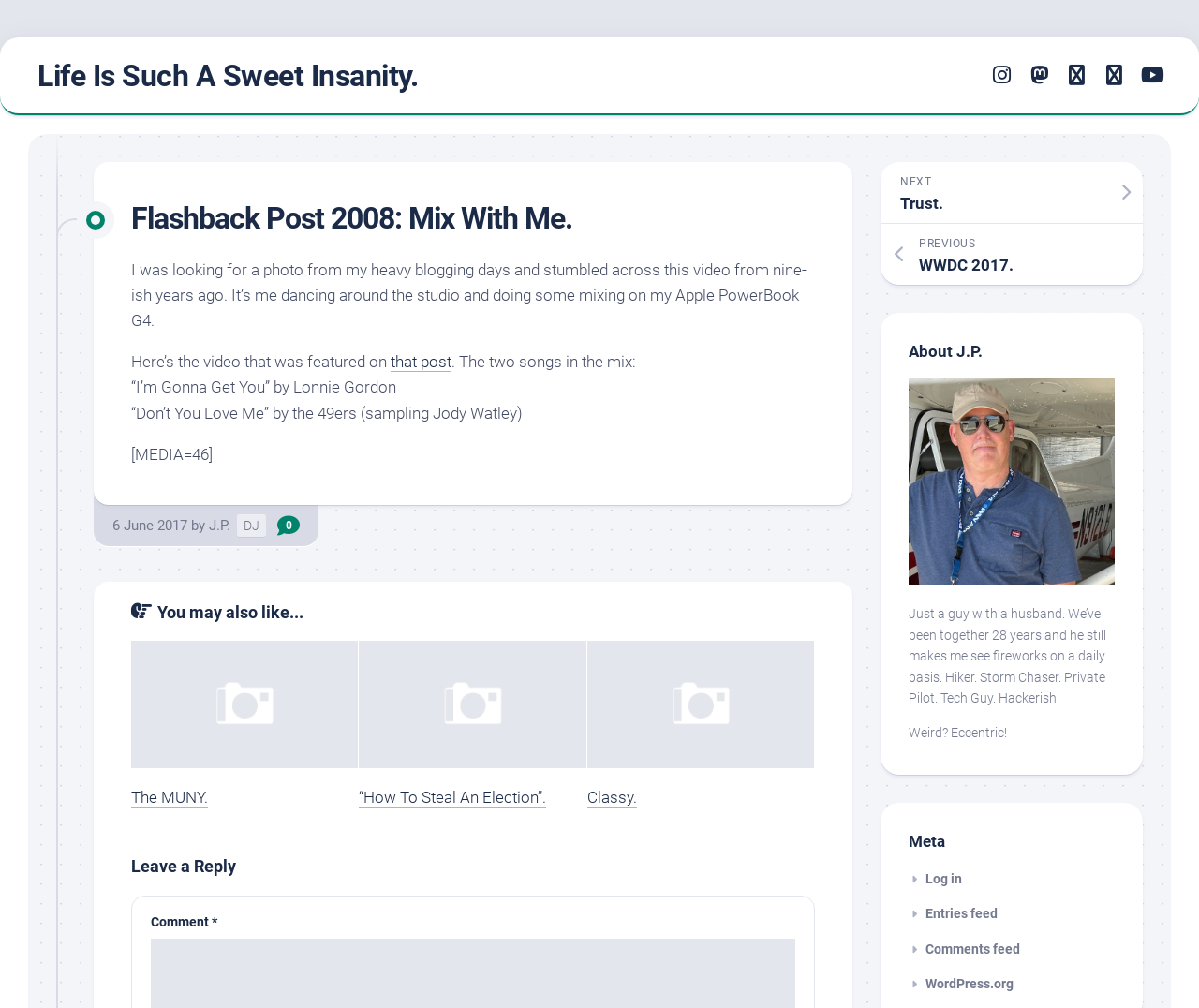What are the two songs in the mix?
Based on the screenshot, provide a one-word or short-phrase response.

“I’m Gonna Get You” and “Don’t You Love Me”